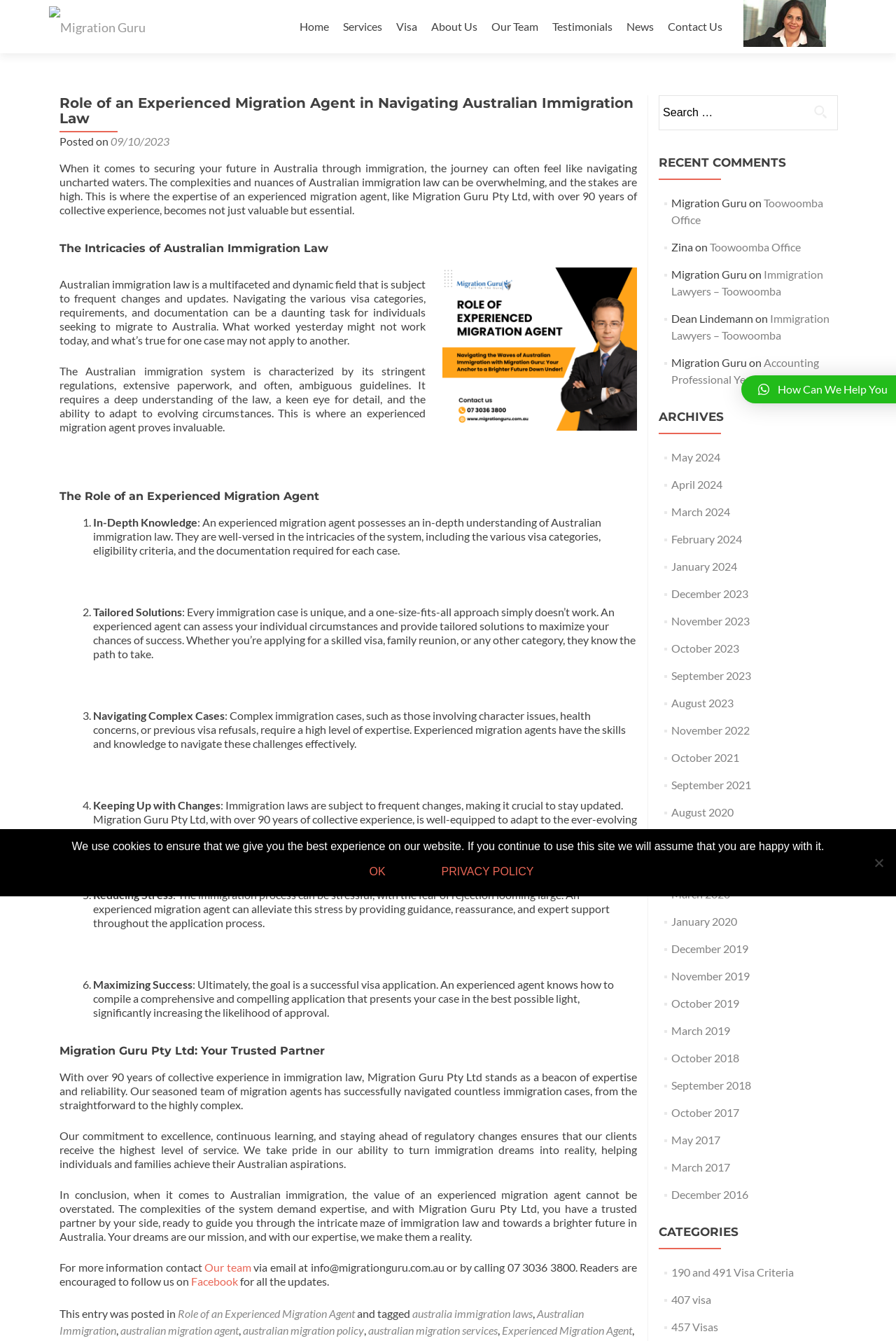Please locate the bounding box coordinates of the element that should be clicked to achieve the given instruction: "Click on the 'Our team' link".

[0.228, 0.94, 0.28, 0.95]